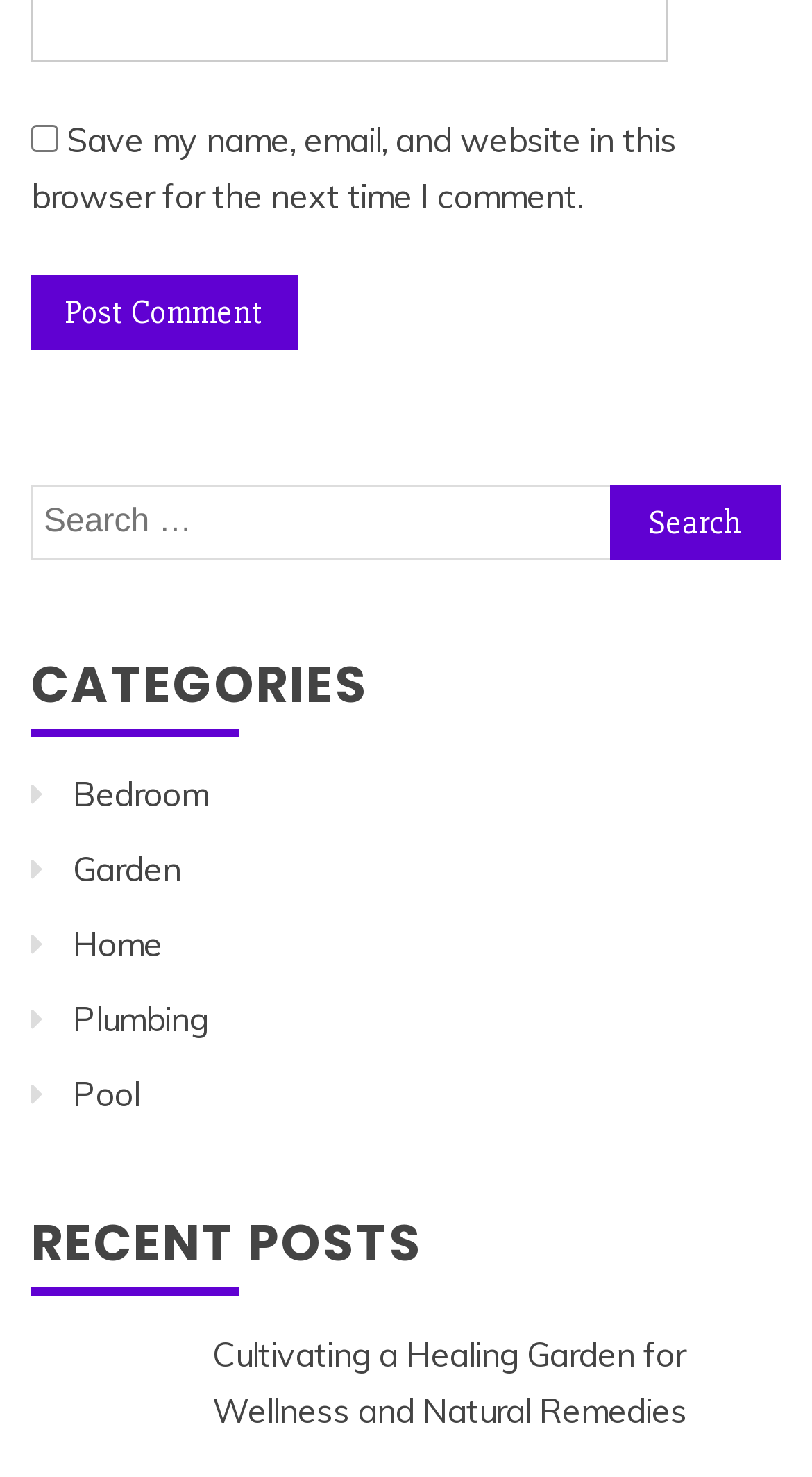Refer to the screenshot and give an in-depth answer to this question: What is the purpose of the search box?

I looked at the search box and its label 'Search for:', and I inferred that the purpose of the search box is to allow users to search the website for specific content.